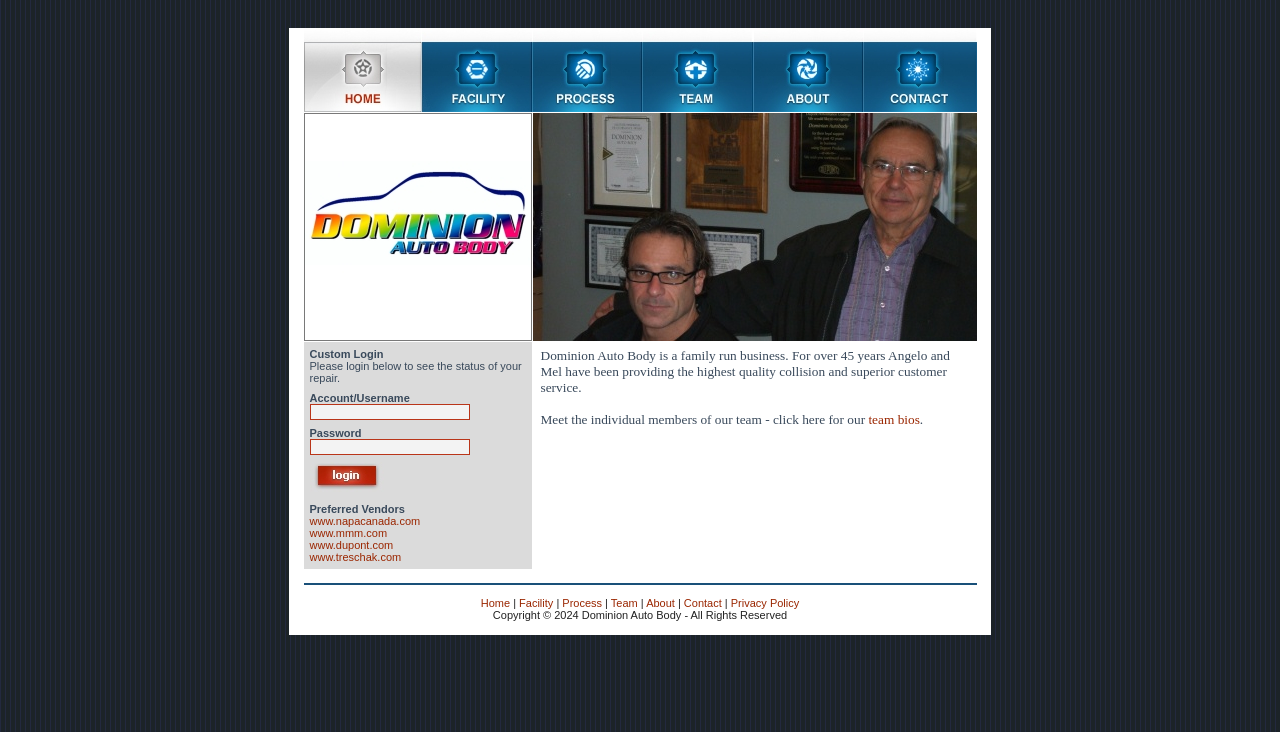How many images are on the webpage? From the image, respond with a single word or brief phrase.

At least 10